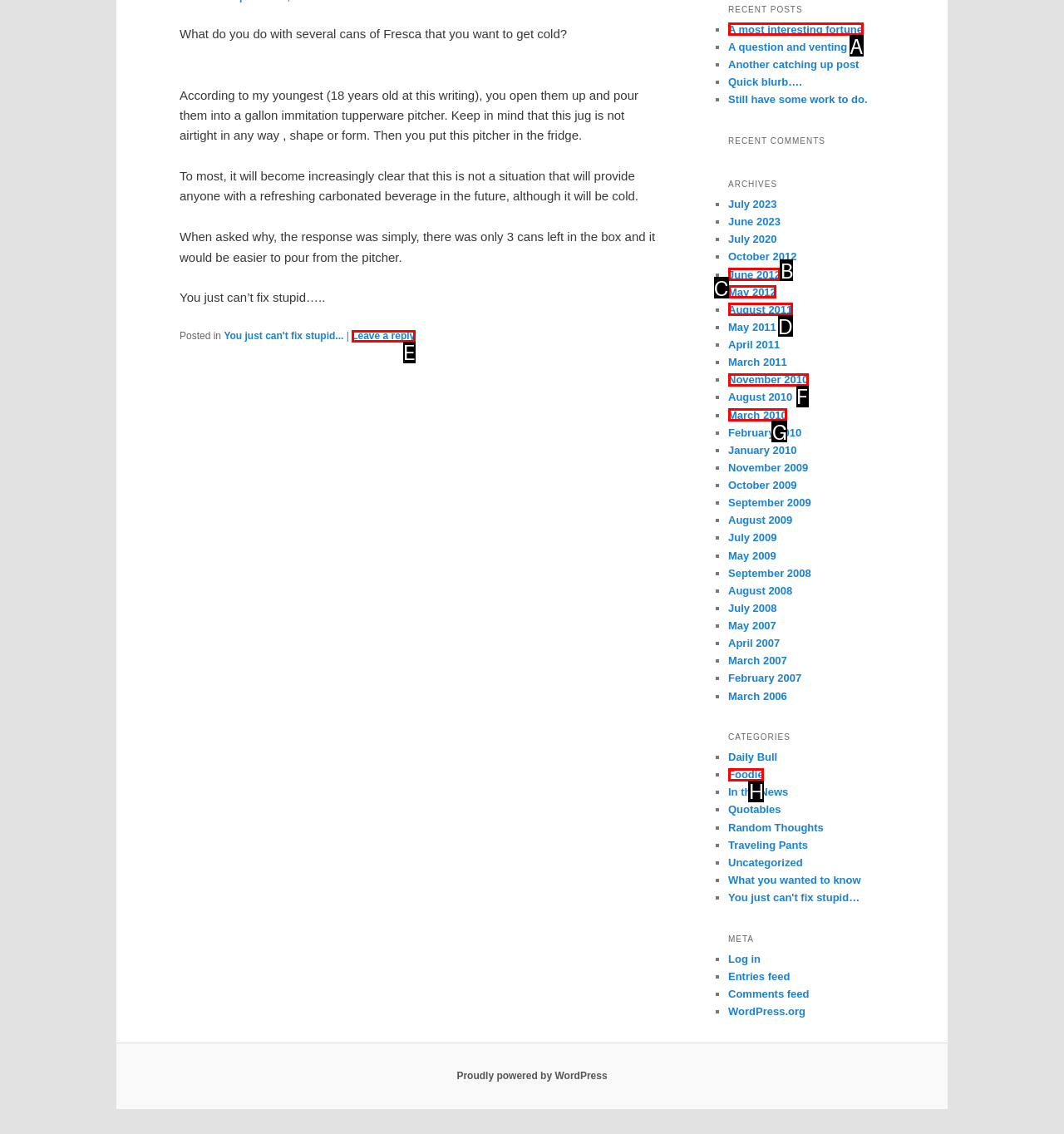Which UI element matches this description: About?
Reply with the letter of the correct option directly.

None